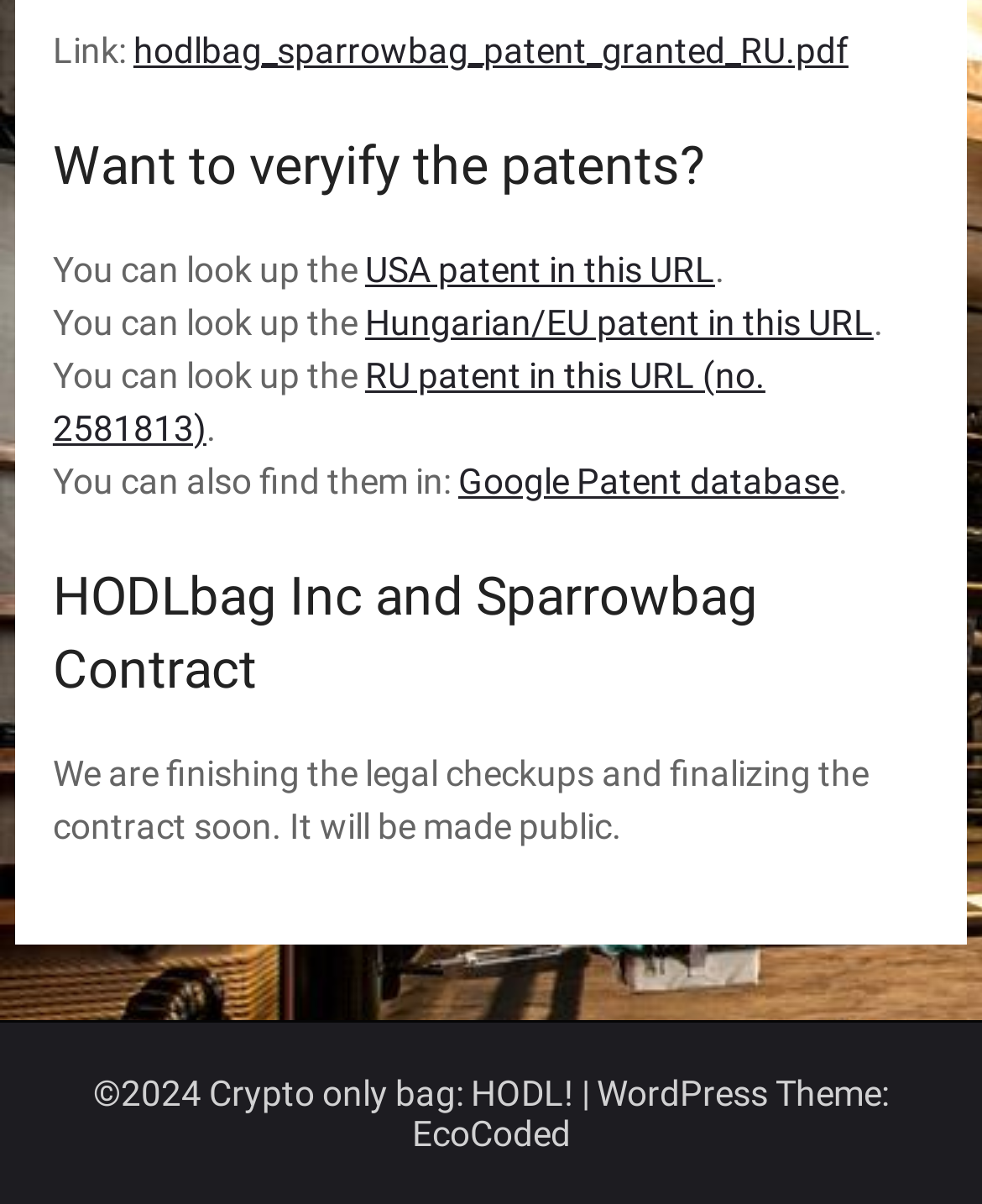What is the status of the legal checkups and contract finalization? Please answer the question using a single word or phrase based on the image.

Finishing soon